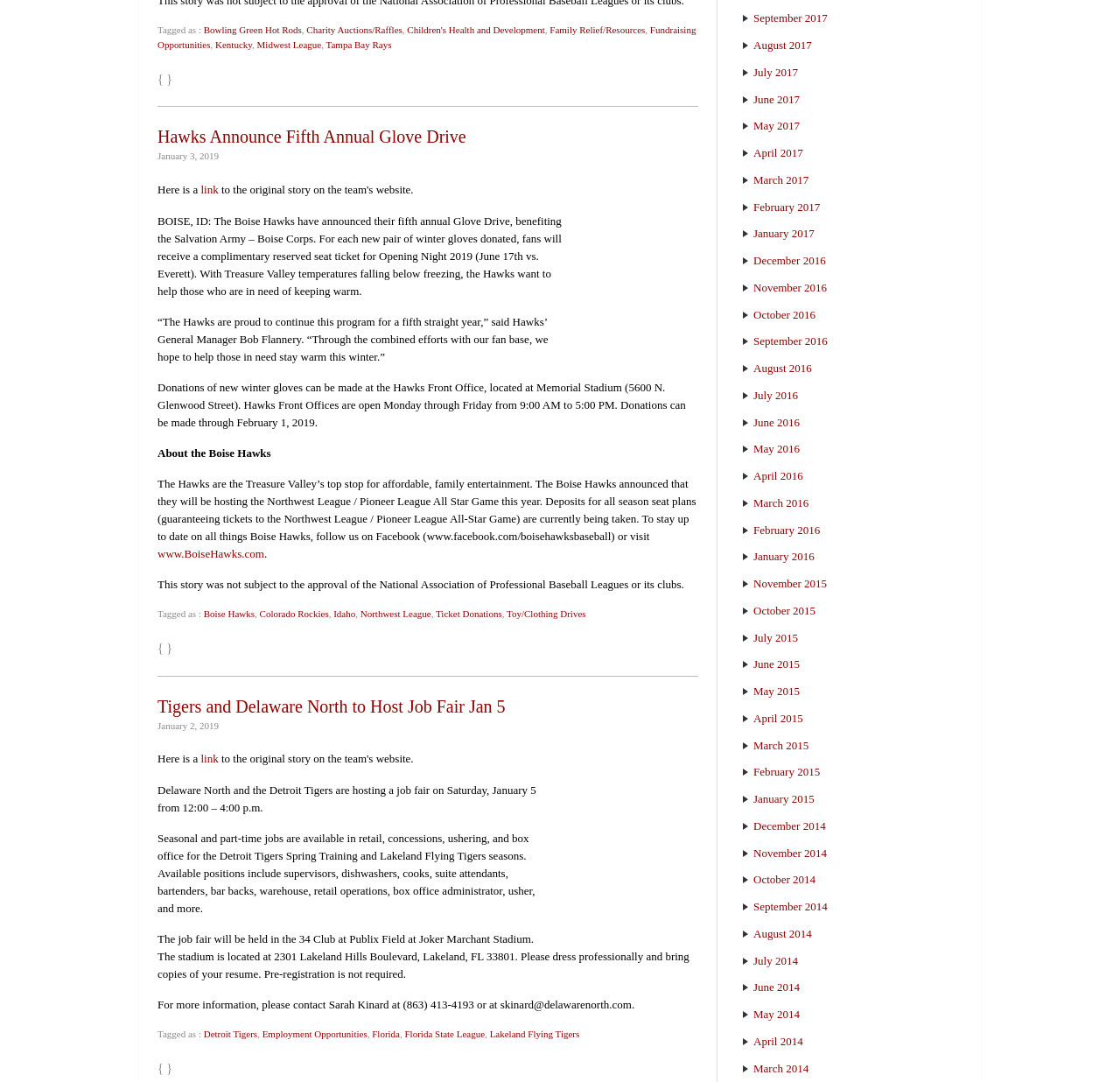Can you show the bounding box coordinates of the region to click on to complete the task described in the instruction: "Check the job fair information on January 5"?

[0.141, 0.724, 0.479, 0.753]